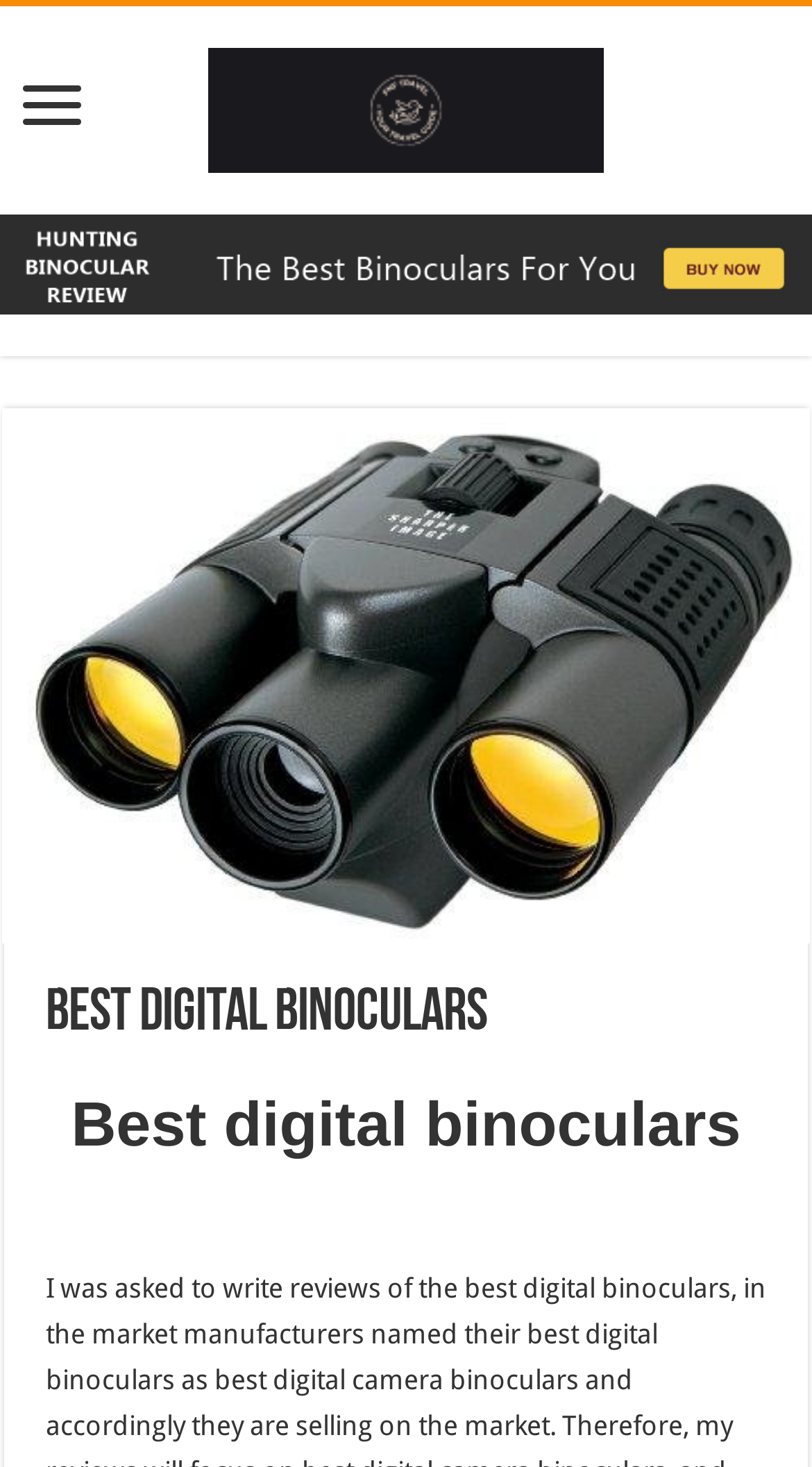Answer the question briefly using a single word or phrase: 
What is the purpose of the image on the webpage?

To illustrate digital binoculars